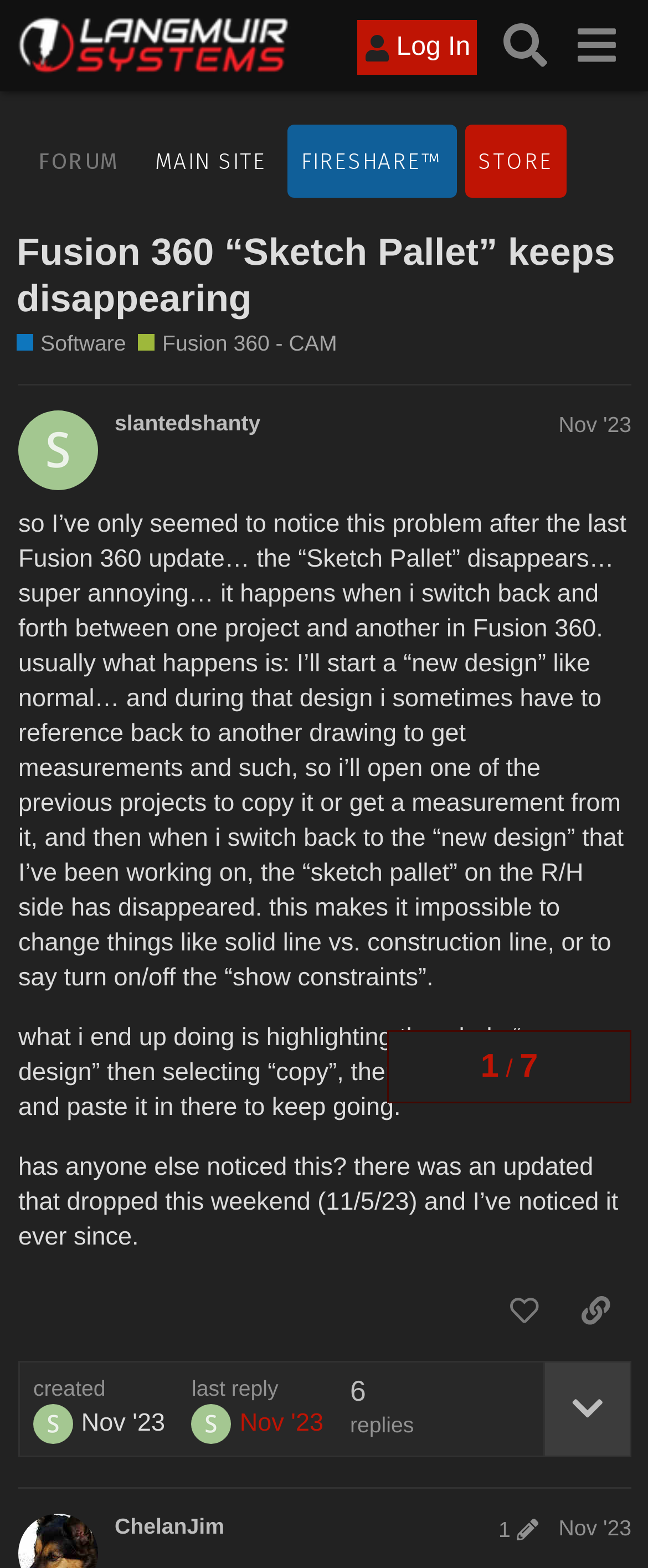What is the purpose of the 'Search' button?
From the image, respond with a single word or phrase.

To search the forum